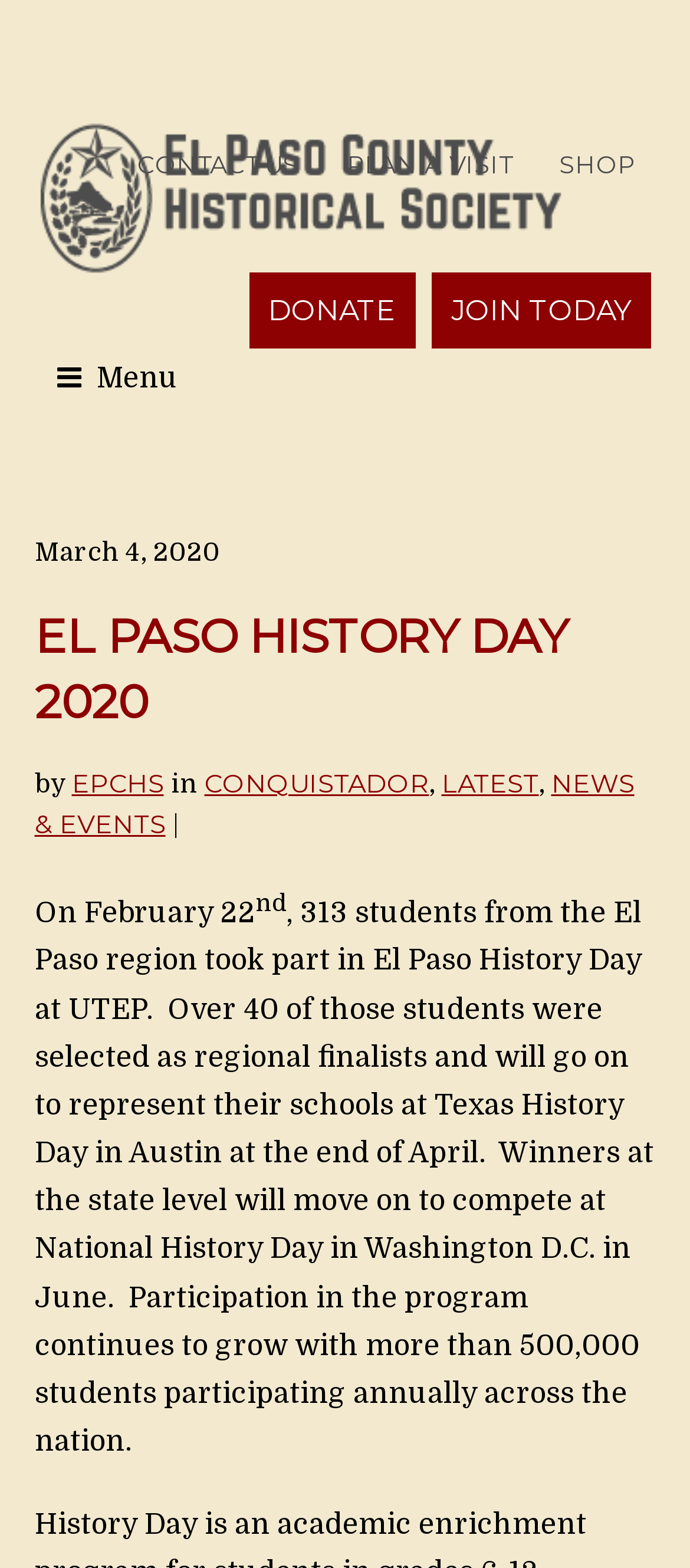Produce a meticulous description of the webpage.

The webpage is about El Paso History Day 2020, with a prominent figure at the top, taking up most of the width, and a link to the El Paso County Historical Society below it. 

The top navigation menu consists of five links: "CONTACT US", "PLAN A VISIT", "SHOP", "DONATE", and "JOIN TODAY", spaced evenly across the top of the page. 

Below the navigation menu, there is a combobox on the left side, followed by a time indicator showing "March 4, 2020". 

The main content of the page is headed by a large heading "EL PASO HISTORY DAY 2020", which is a link. Below the heading, there is a paragraph of text describing the event, which took place on February 22nd, where 313 students participated, and over 40 were selected as regional finalists. The text also mentions the next stages of the competition, including the state and national levels. 

On the left side of the page, there are several links, including "EPCHS", "CONQUISTADOR", "LATEST", and "NEWS & EVENTS", separated by short texts and a vertical line.